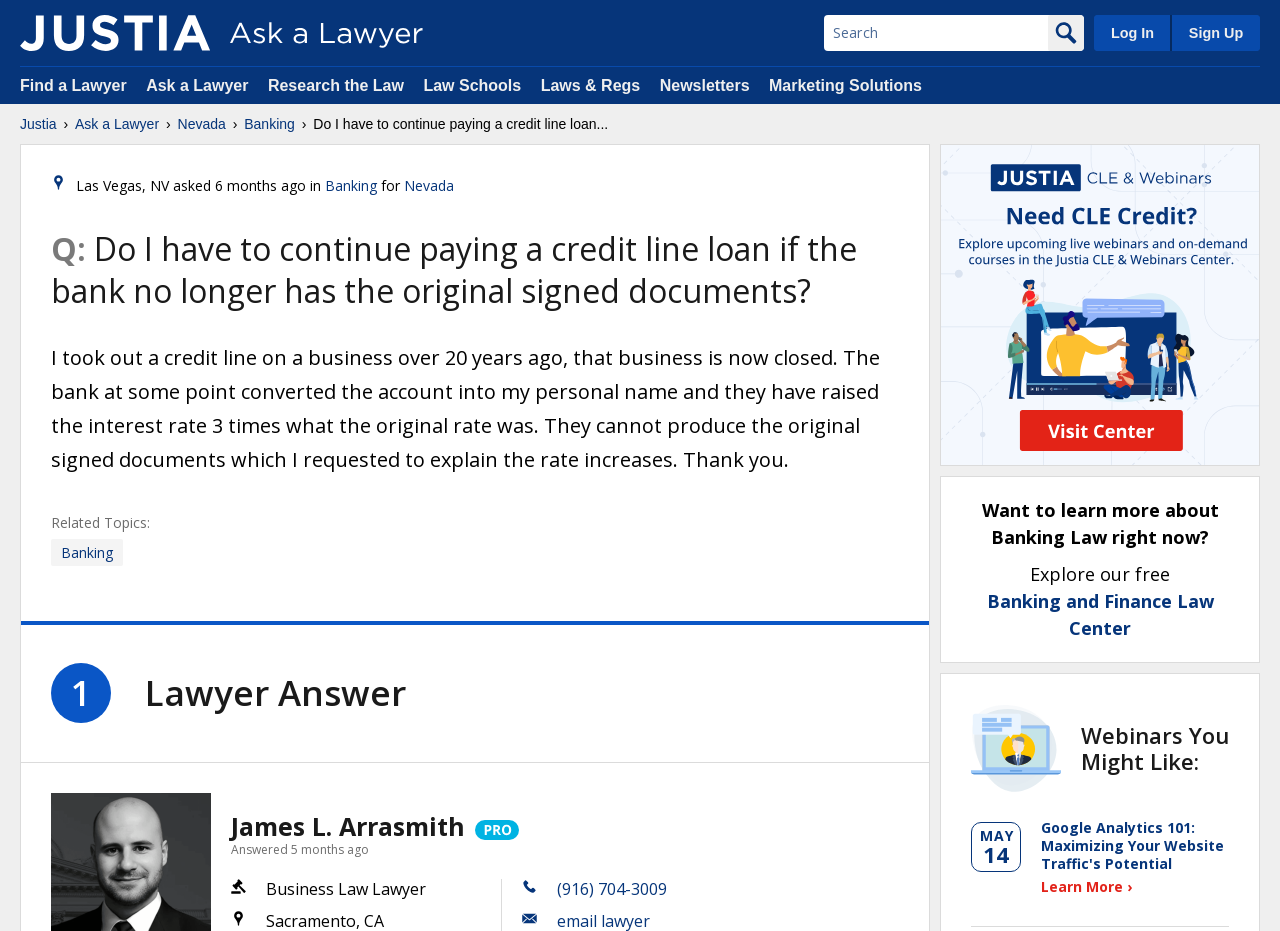Answer in one word or a short phrase: 
What is the profession of the person who answered the question?

Business Law Lawyer